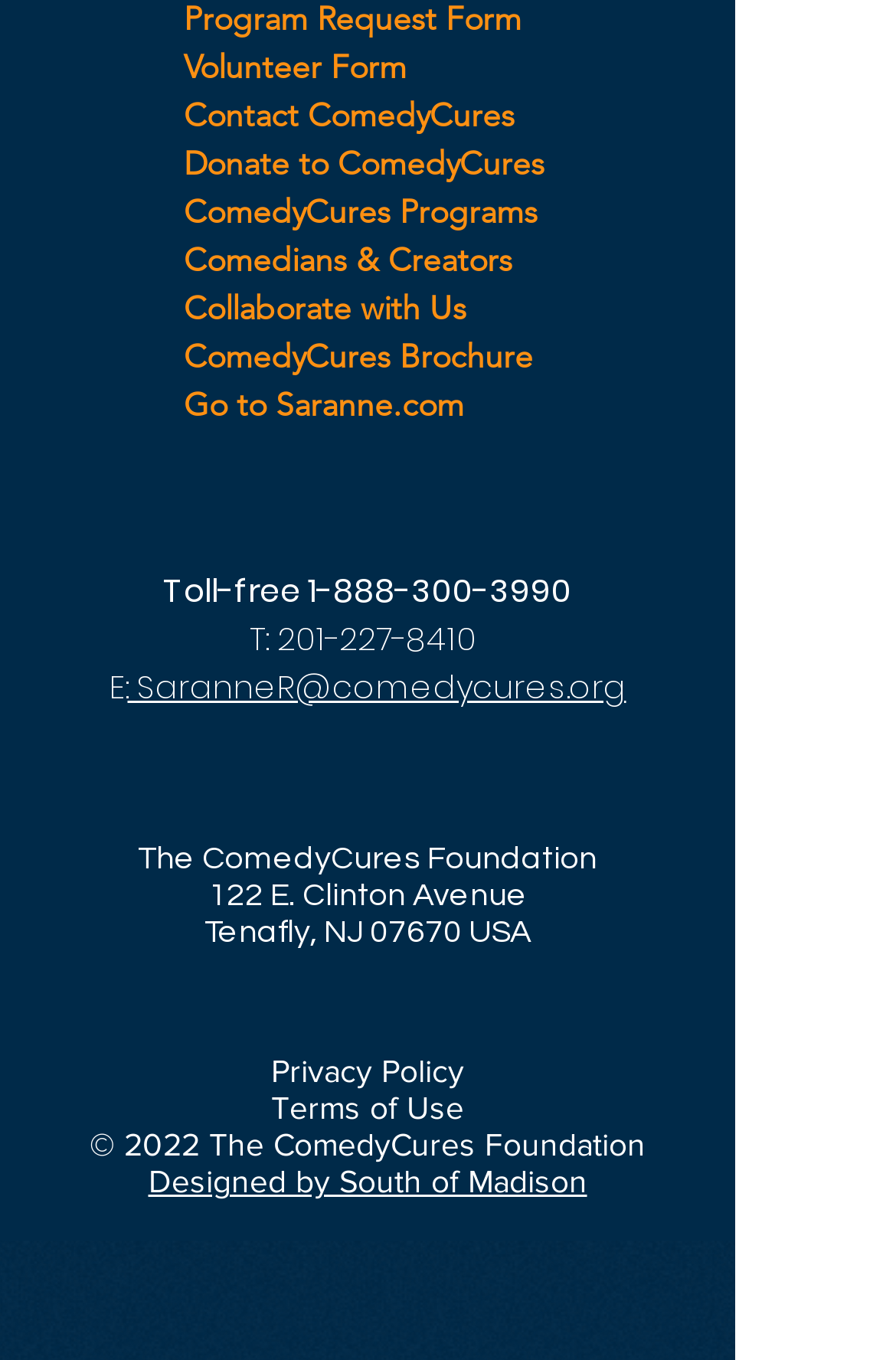Please determine the bounding box coordinates of the element's region to click in order to carry out the following instruction: "Follow ComedyCures on Instagram". The coordinates should be four float numbers between 0 and 1, i.e., [left, top, right, bottom].

[0.233, 0.541, 0.323, 0.6]